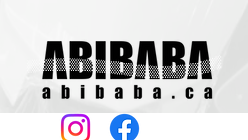What is the website URL of the brand?
Observe the image and answer the question with a one-word or short phrase response.

abibaba.ca